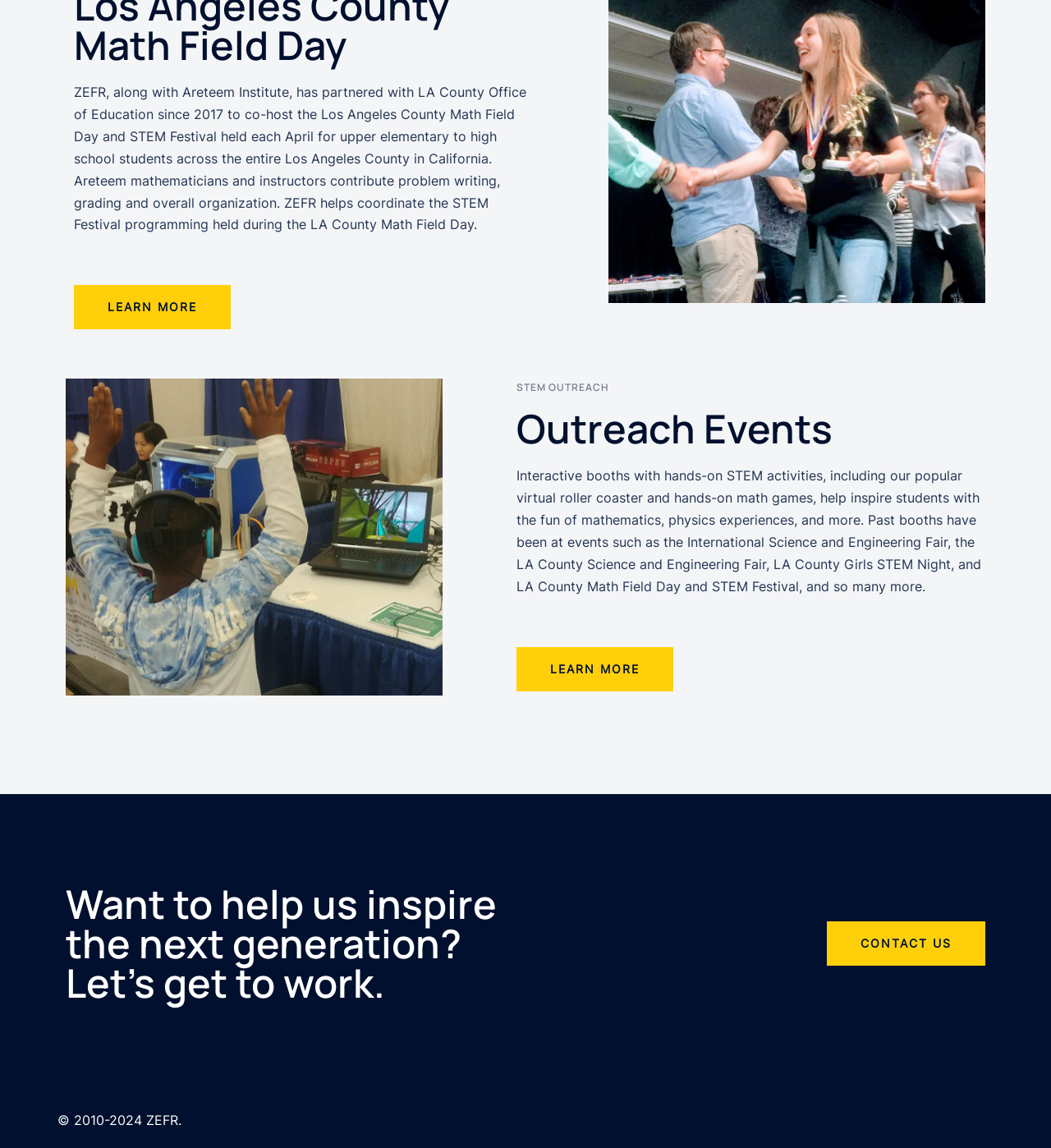What is the theme of the booths mentioned in the webpage?
Answer the question in a detailed and comprehensive manner.

The webpage mentions 'Interactive booths with hands-on STEM activities' in the StaticText element with bounding box coordinates [0.491, 0.407, 0.933, 0.518], indicating that the theme of the booths is STEM.